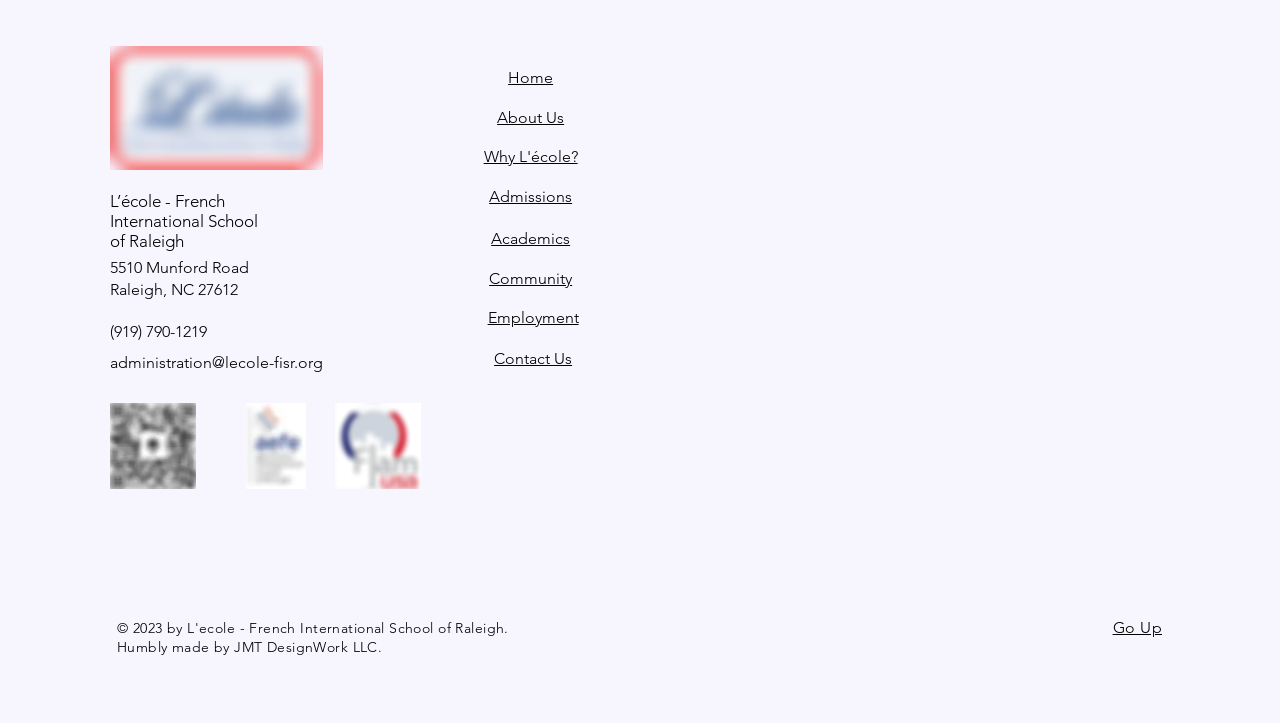What is the phone number of the school?
Look at the image and respond with a one-word or short-phrase answer.

(919) 790-1219